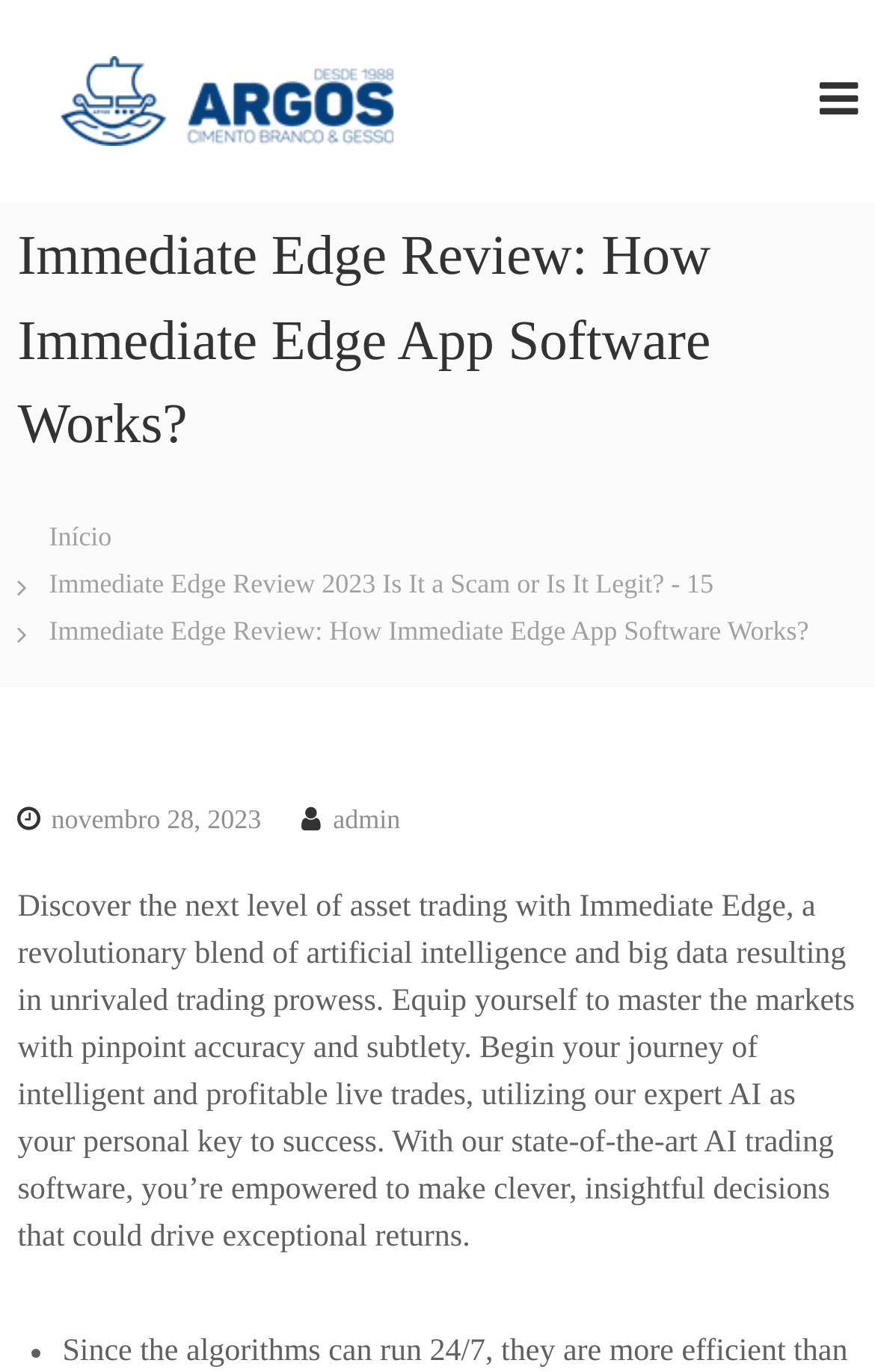What is the name of the website?
Give a one-word or short-phrase answer derived from the screenshot.

LPC Argos